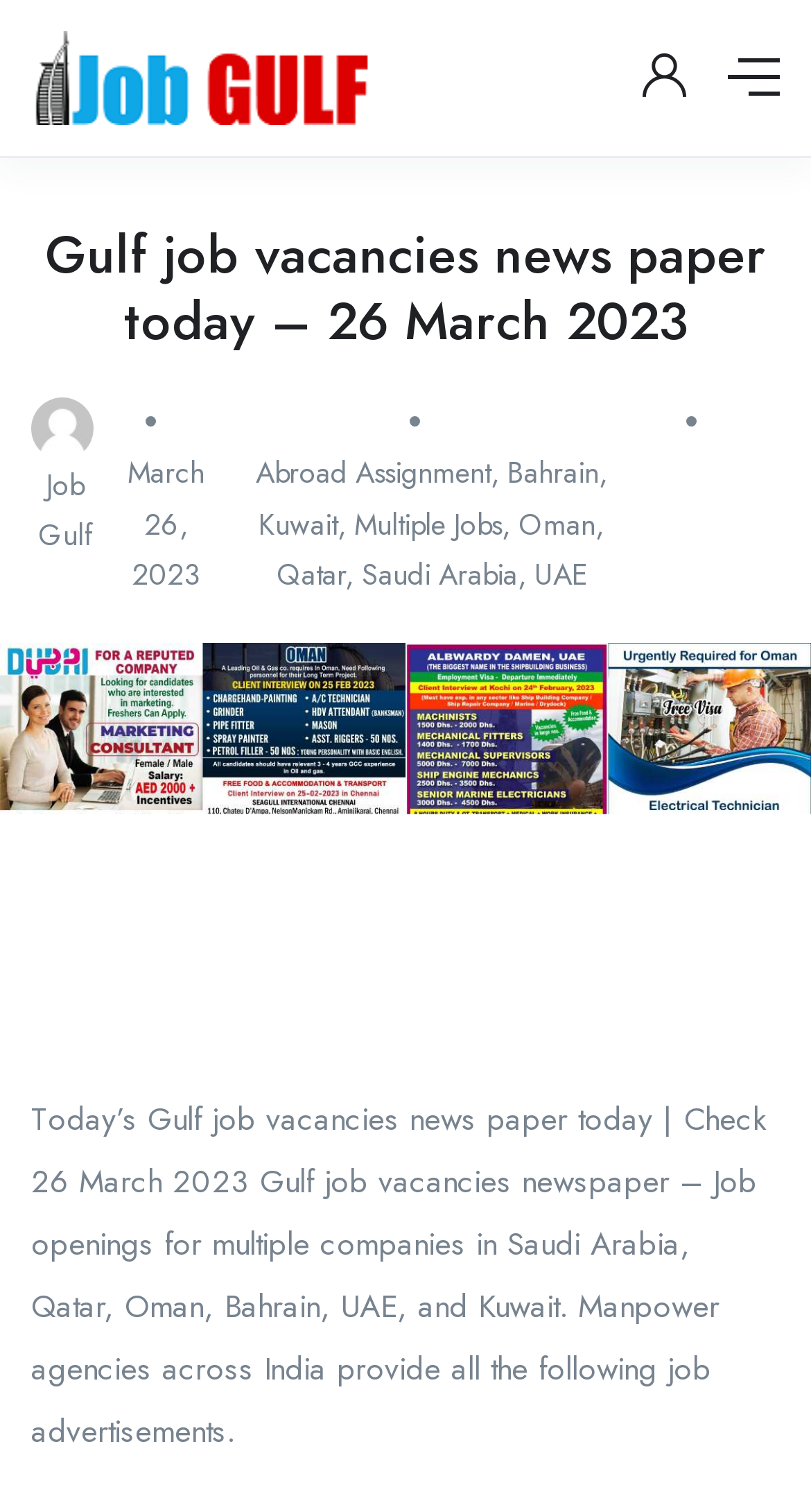Can you find the bounding box coordinates of the area I should click to execute the following instruction: "Select 'Yes' for high resolution"?

None